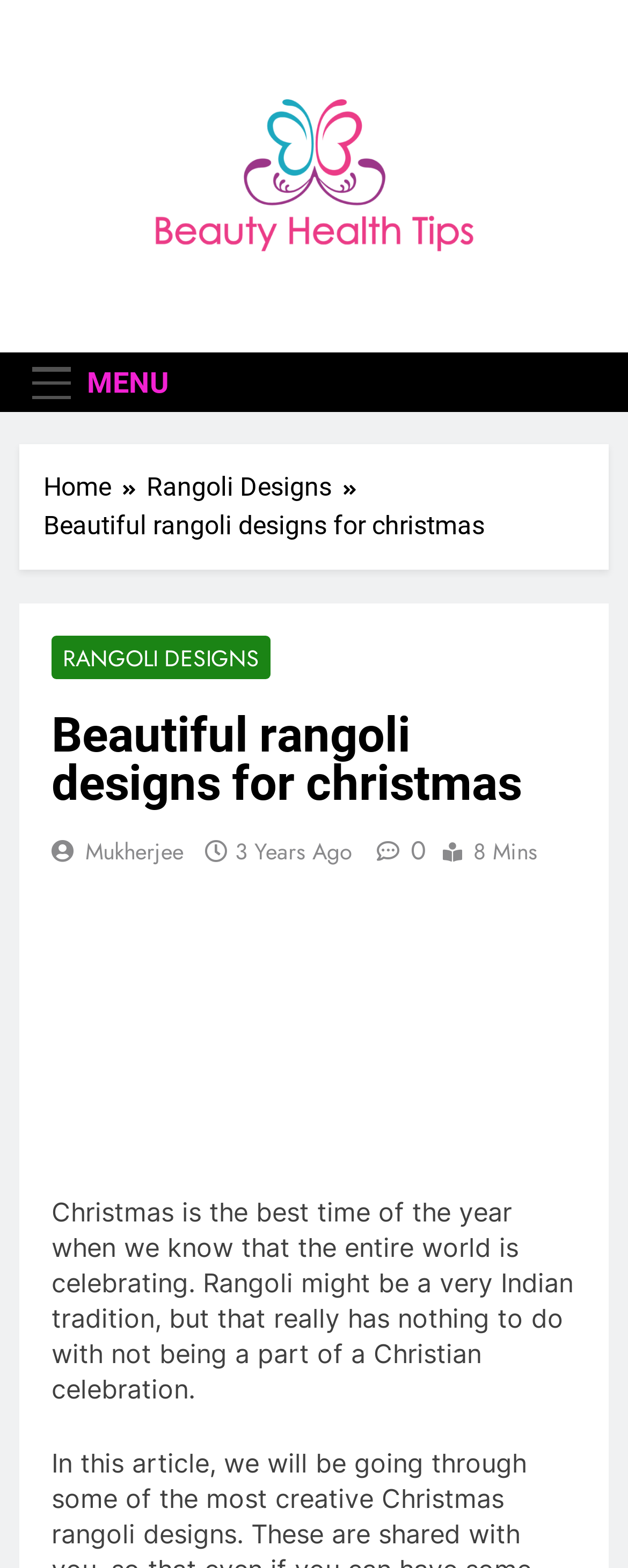Generate the text content of the main headline of the webpage.

Beautiful rangoli designs for christmas